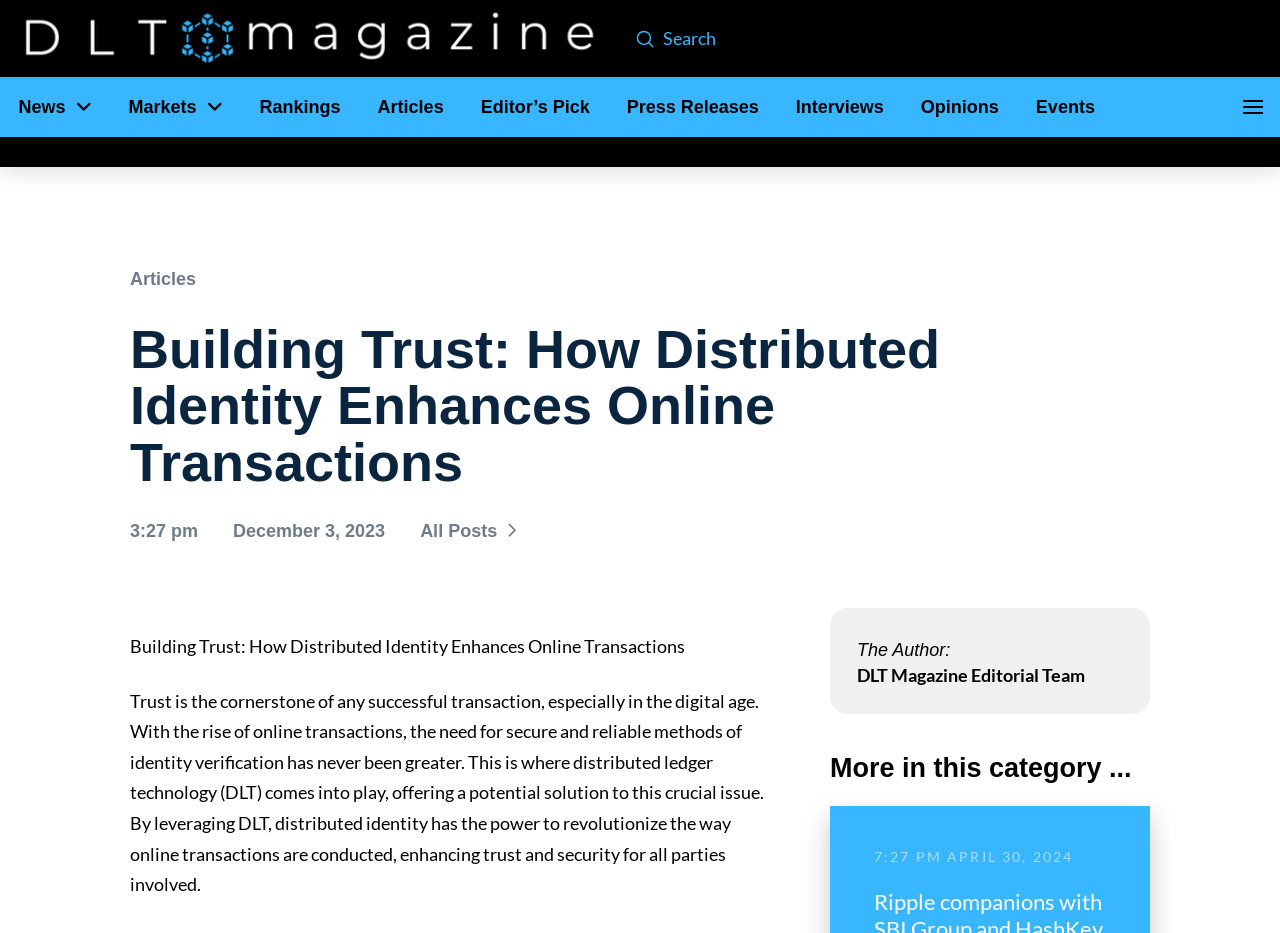Using the elements shown in the image, answer the question comprehensively: What is the purpose of distributed ledger technology?

I determined the purpose of distributed ledger technology by reading the article content which states 'By leveraging DLT, distributed identity has the power to revolutionize the way online transactions are conducted, enhancing trust and security for all parties involved'.